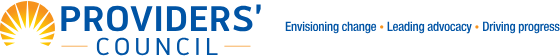Reply to the question below using a single word or brief phrase:
How many core objectives are mentioned in the tagline?

3